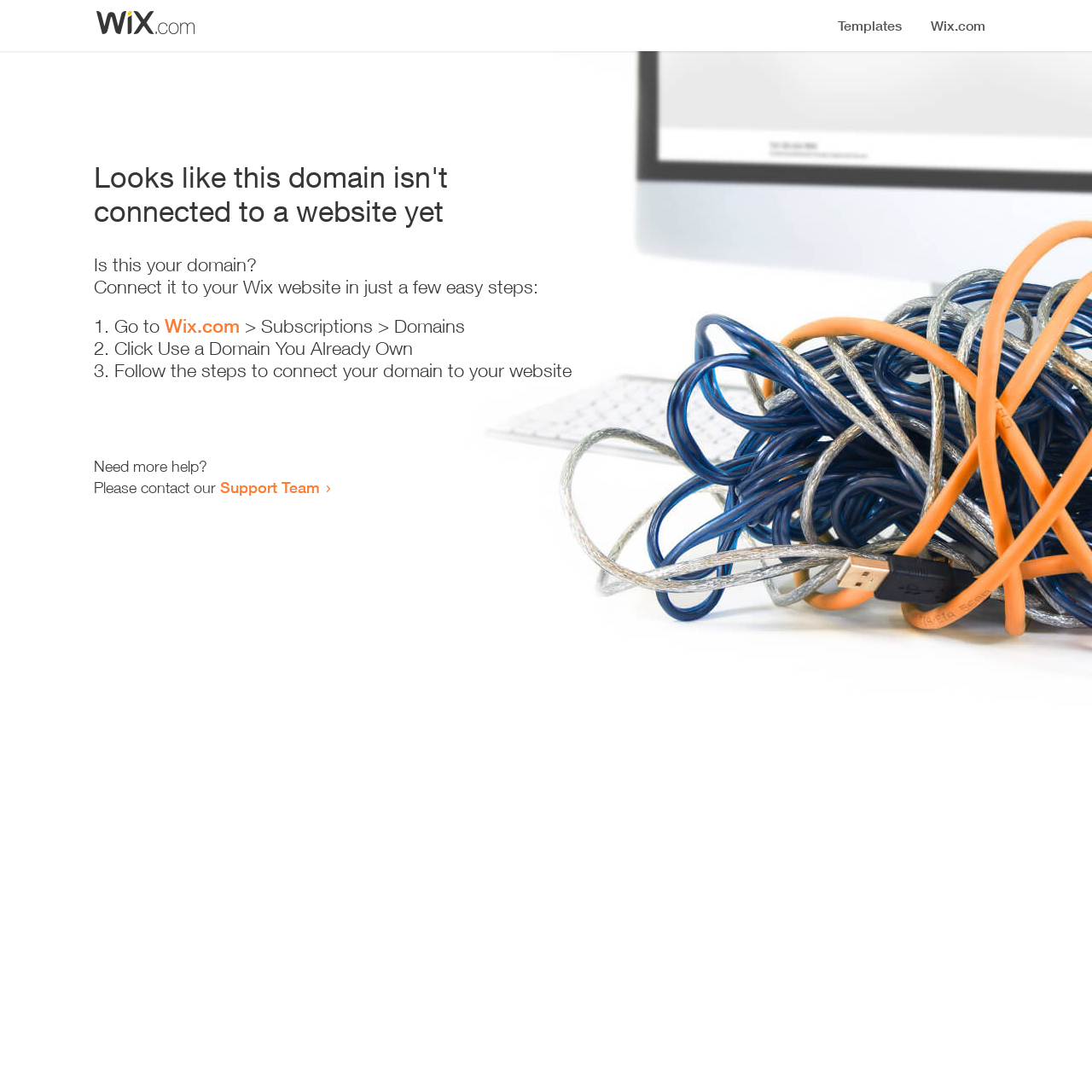Create an elaborate caption for the webpage.

The webpage appears to be an error page, indicating that a domain is not connected to a website yet. At the top, there is a small image, followed by a heading that states the error message. Below the heading, there is a series of instructions to connect the domain to a Wix website. The instructions are presented in a step-by-step format, with each step numbered and accompanied by a brief description. The first step involves going to Wix.com and navigating to the Subscriptions and Domains section. The second step is to click on "Use a Domain You Already Own", and the third step is to follow the instructions to connect the domain to the website. 

At the bottom of the page, there is a section that offers additional help, with a link to contact the Support Team. The overall layout is simple and easy to follow, with clear headings and concise text.